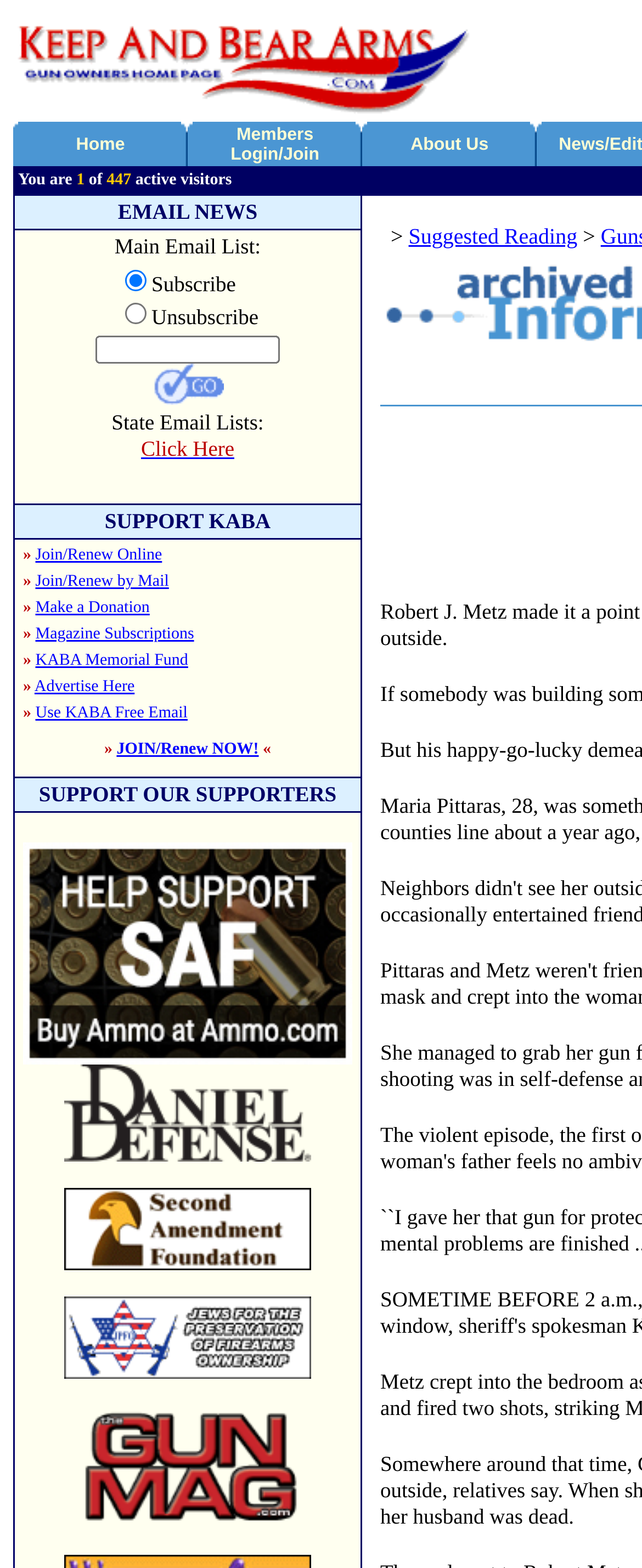What is the name of the organization?
Respond to the question with a well-detailed and thorough answer.

The name of the organization can be found in the top-left corner of the webpage, where it says 'Keep and Bear Arms - Gun Owners Home Page - 2nd Amendment Supporters'. This is likely the name of the organization that this webpage belongs to.